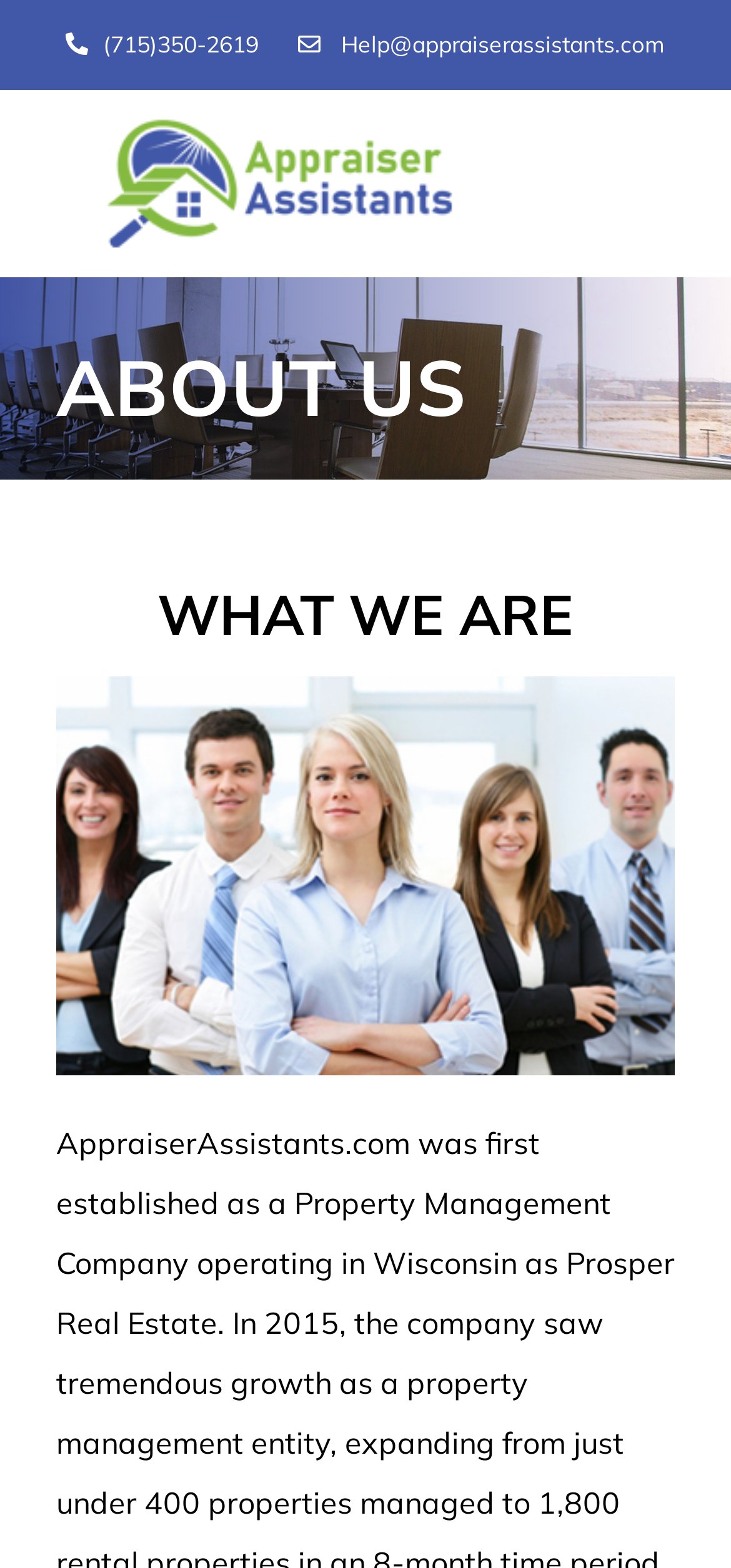Give the bounding box coordinates for this UI element: "Getting Started". The coordinates should be four float numbers between 0 and 1, arranged as [left, top, right, bottom].

[0.0, 0.493, 0.449, 0.571]